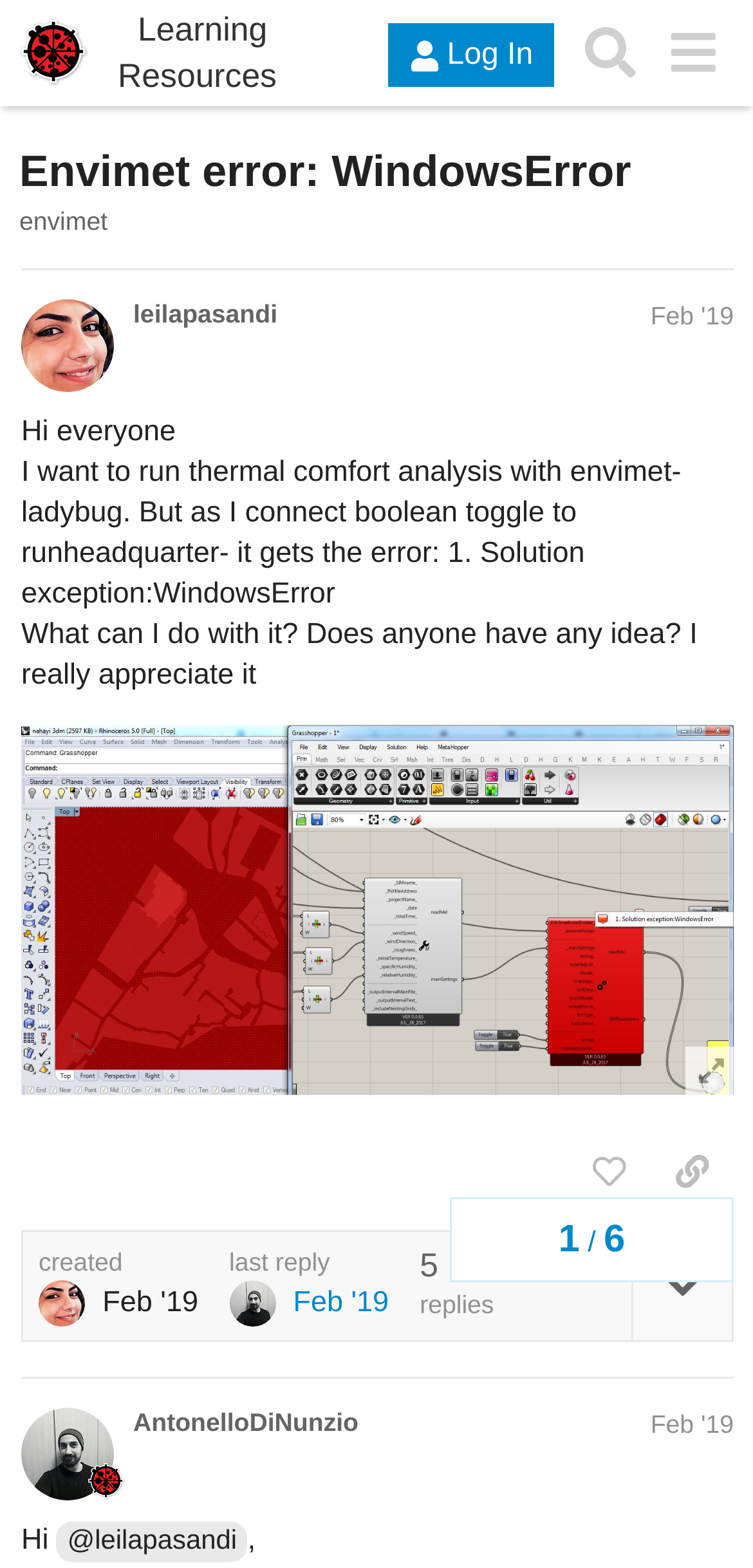Refer to the image and answer the question with as much detail as possible: How many tags are associated with the topic?

I determined the answer by looking at the topic section, where I found a list element with a single link element containing the text 'envimet', which suggests that there is only one tag associated with the topic.